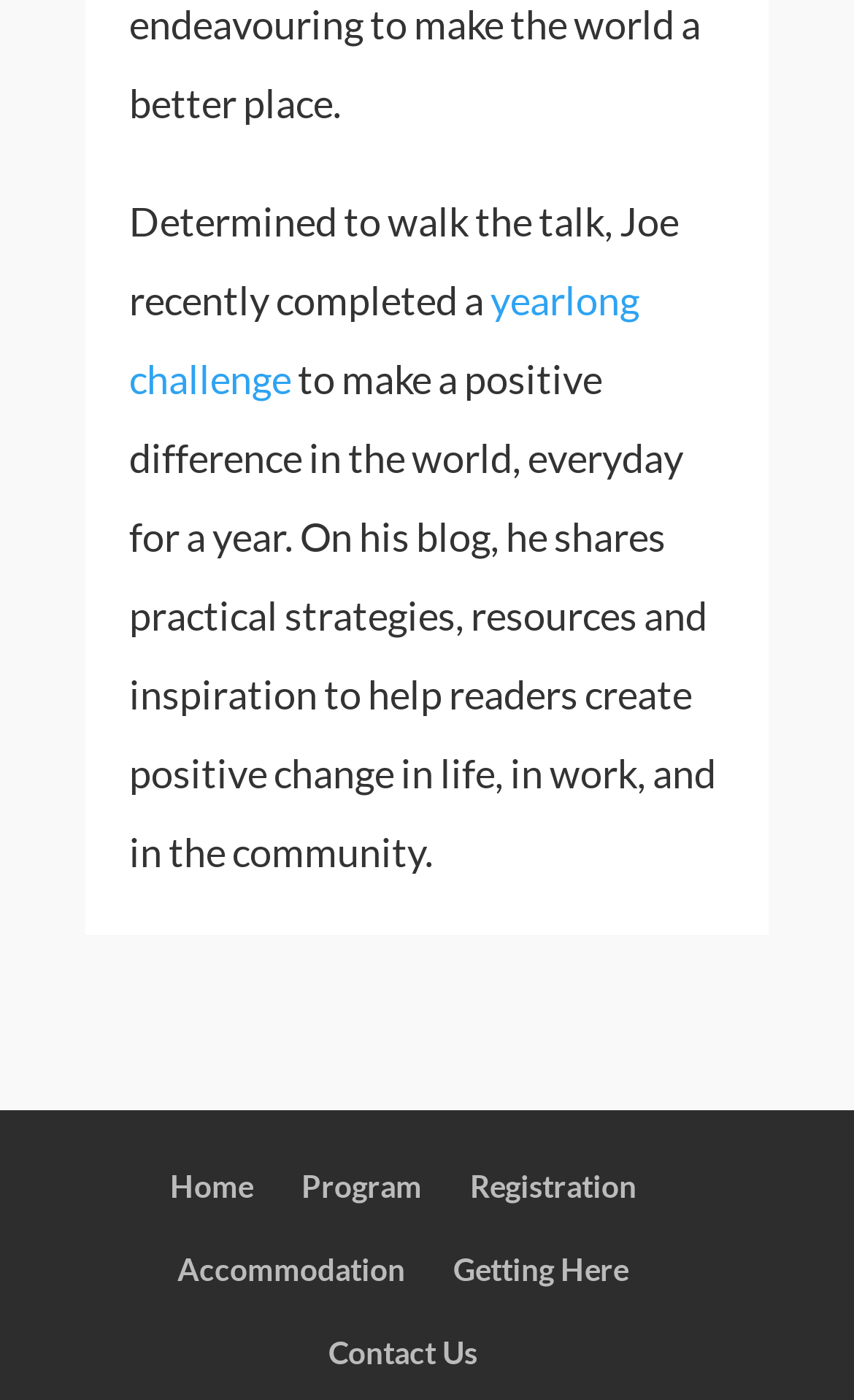What is the topic of Joe's blog?
Please answer the question with as much detail and depth as you can.

According to the StaticText element, Joe shares practical strategies, resources, and inspiration to help readers create positive change in life, in work, and in the community on his blog.